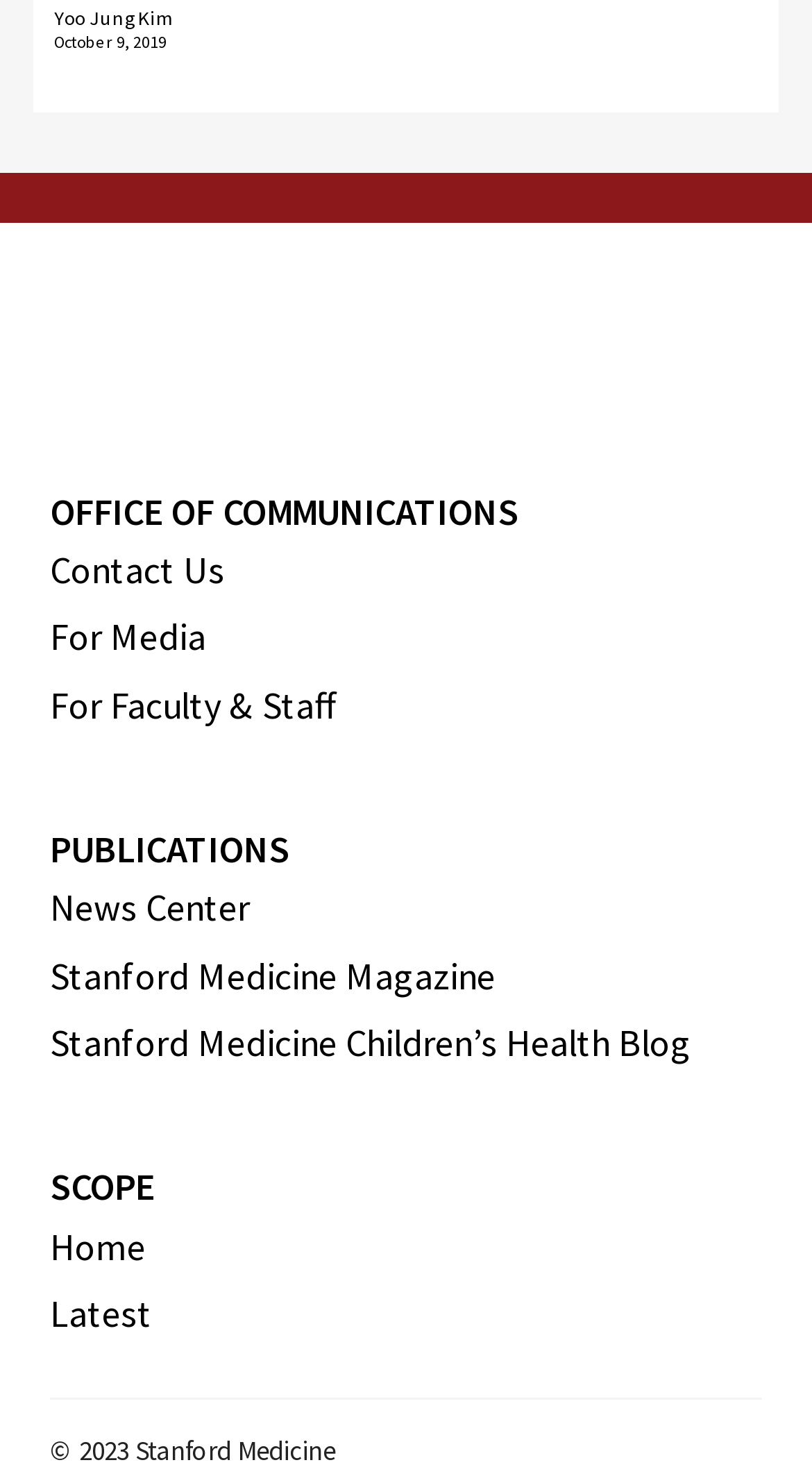What is the name of the office?
Using the visual information from the image, give a one-word or short-phrase answer.

OFFICE OF COMMUNICATIONS